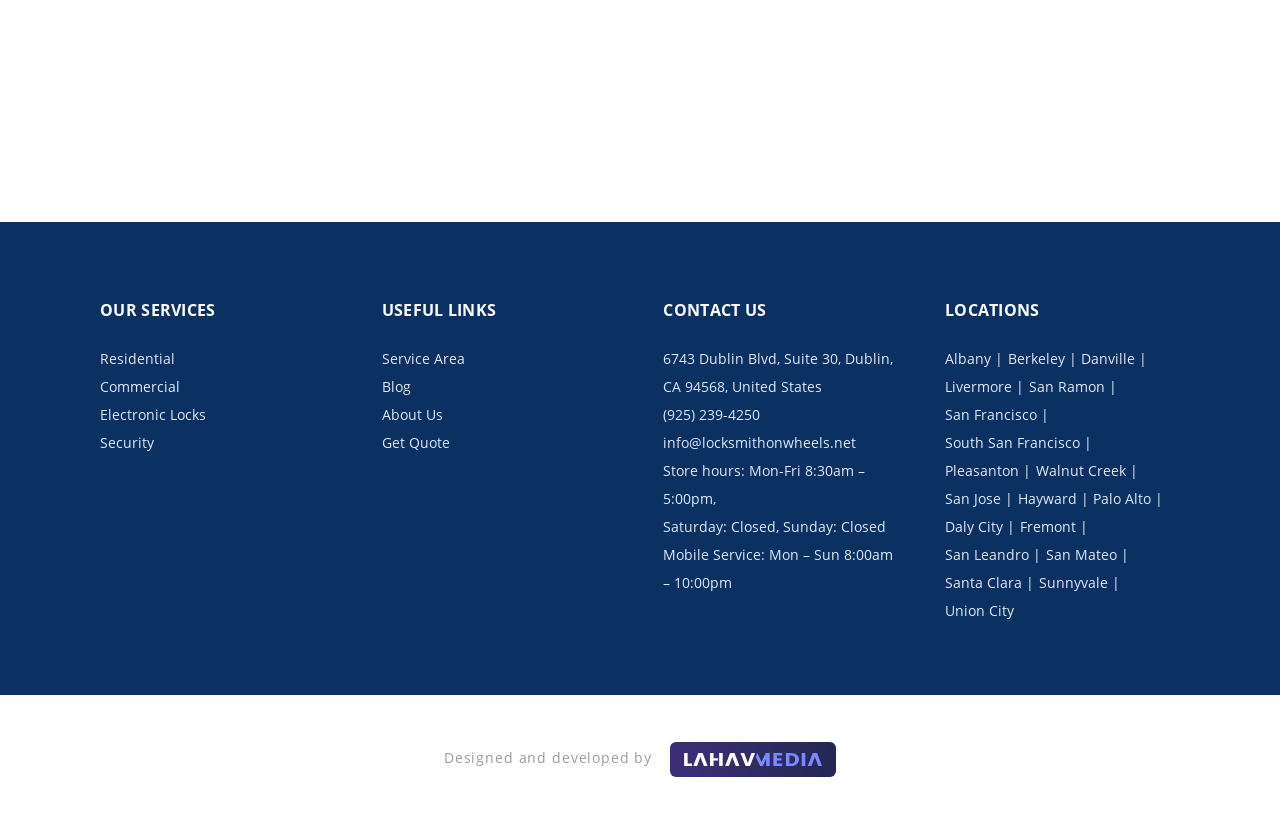Given the description "Santa Clara", provide the bounding box coordinates of the corresponding UI element.

[0.738, 0.696, 0.798, 0.719]